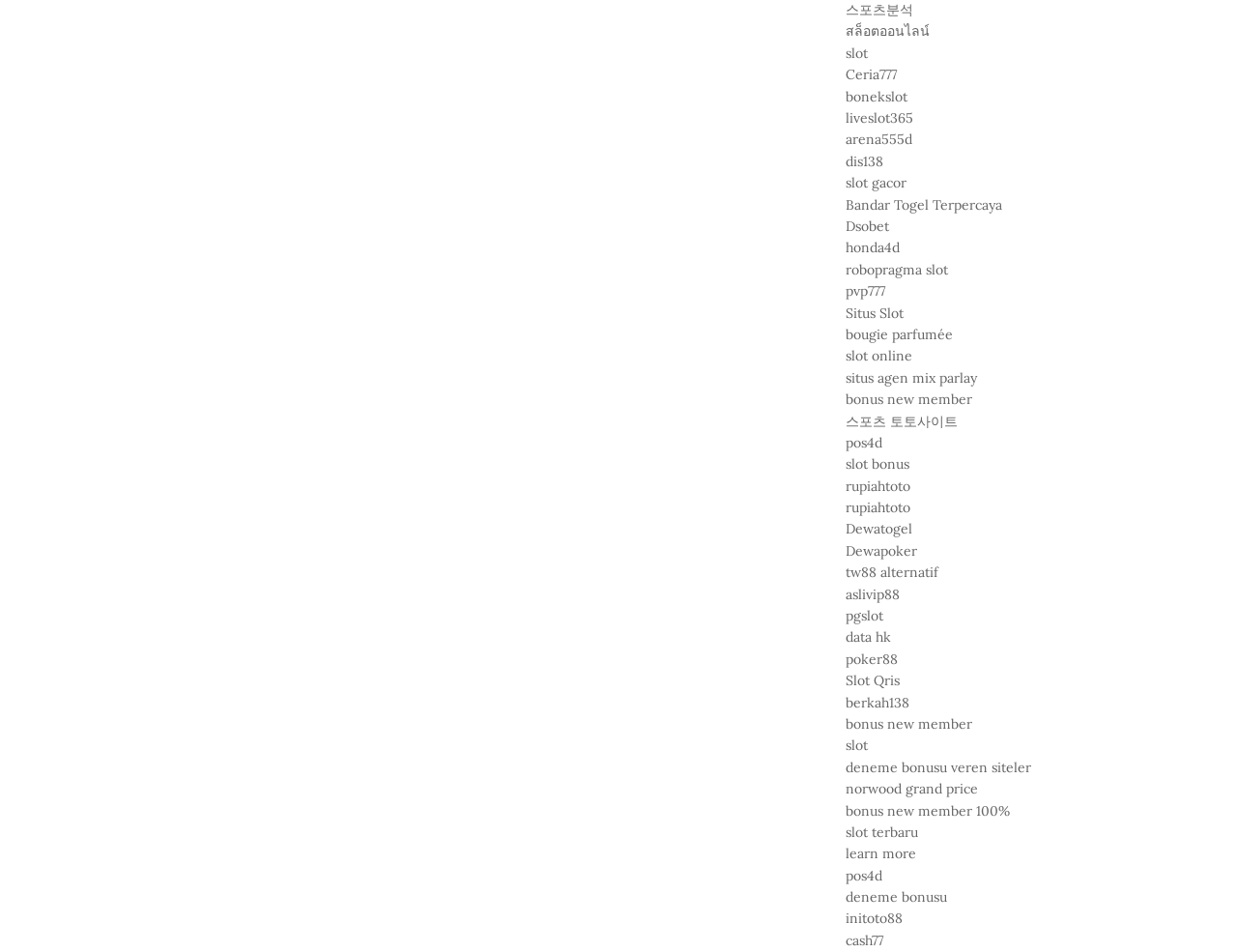Can you pinpoint the bounding box coordinates for the clickable element required for this instruction: "Go to bonekslot website"? The coordinates should be four float numbers between 0 and 1, i.e., [left, top, right, bottom].

[0.684, 0.092, 0.734, 0.11]